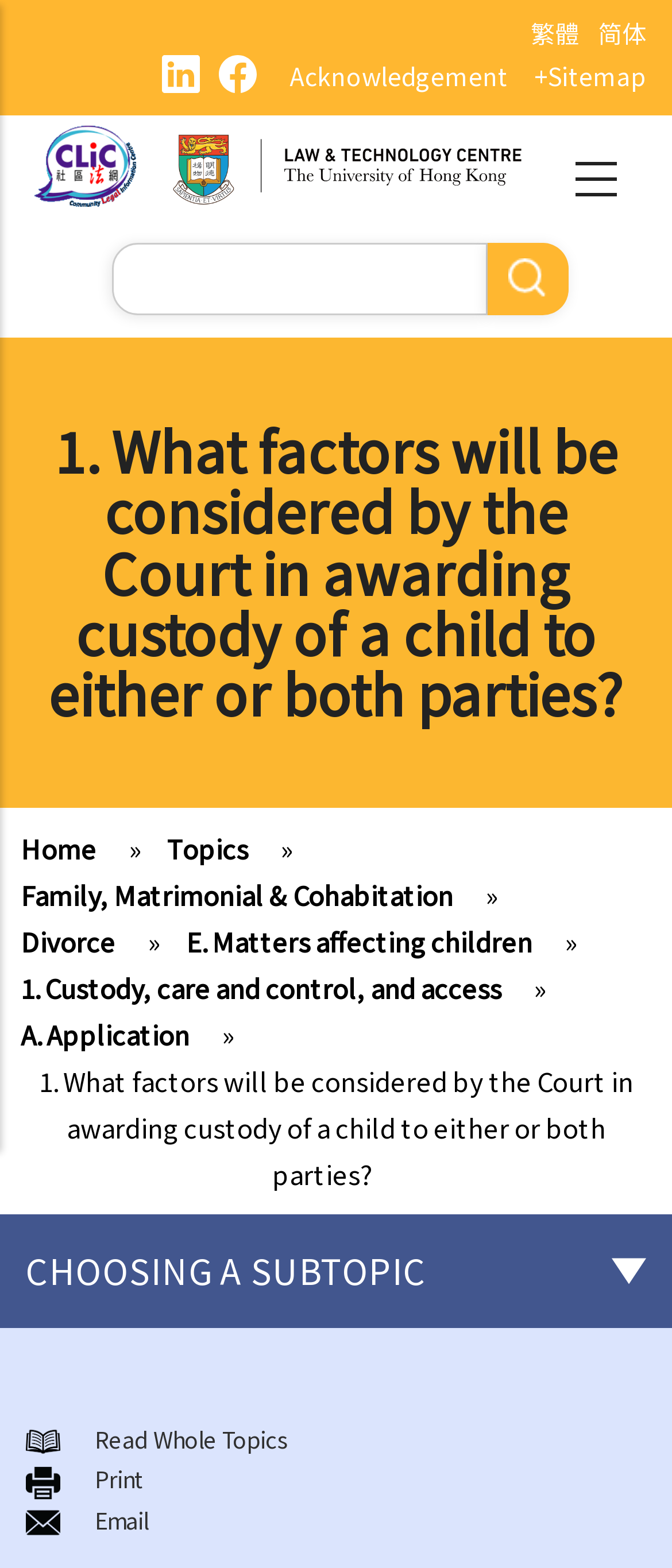Please determine the bounding box of the UI element that matches this description: E. Matters affecting children. The coordinates should be given as (top-left x, top-left y, bottom-right x, bottom-right y), with all values between 0 and 1.

[0.277, 0.588, 0.831, 0.611]